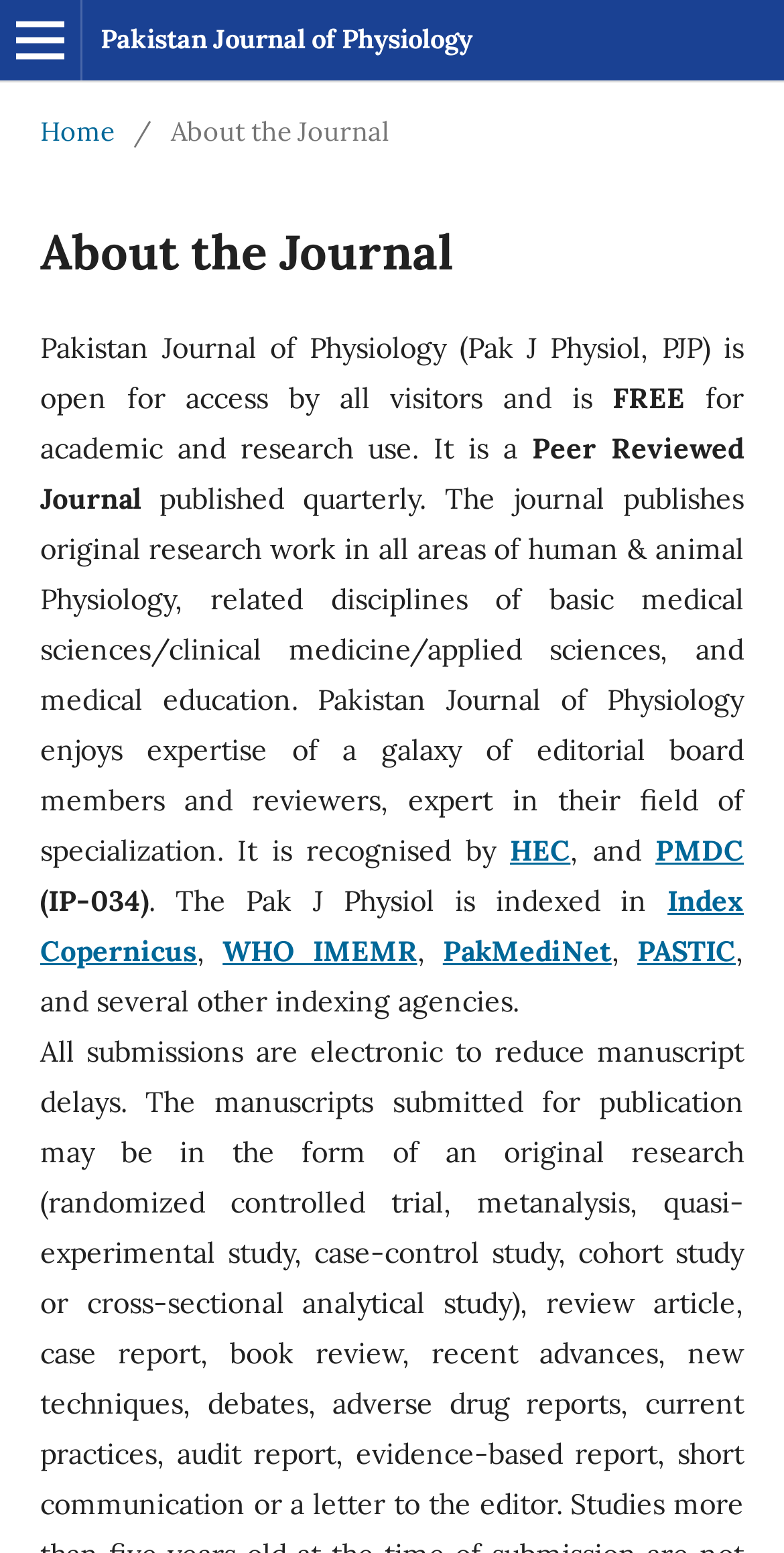Please provide the bounding box coordinates for the element that needs to be clicked to perform the following instruction: "Learn more about HEC". The coordinates should be given as four float numbers between 0 and 1, i.e., [left, top, right, bottom].

[0.651, 0.536, 0.728, 0.559]